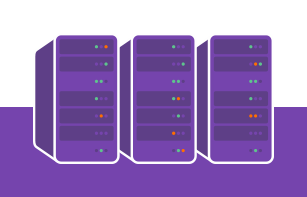Describe the scene depicted in the image with great detail.

The image features three stylized server racks, illustrated in a vibrant purple color, showcasing their importance in modern data processing and storage. Each server rack is depicted with multiple horizontal compartments, each adorned with colorful indicator lights, suggesting activity or status levels. The background complements the purple theme, creating a cohesive visual representation related to technology and infrastructure. This imagery aligns well with the context of a web platform focused on proxy services and data management, emphasizing the robust capabilities of their server infrastructure.